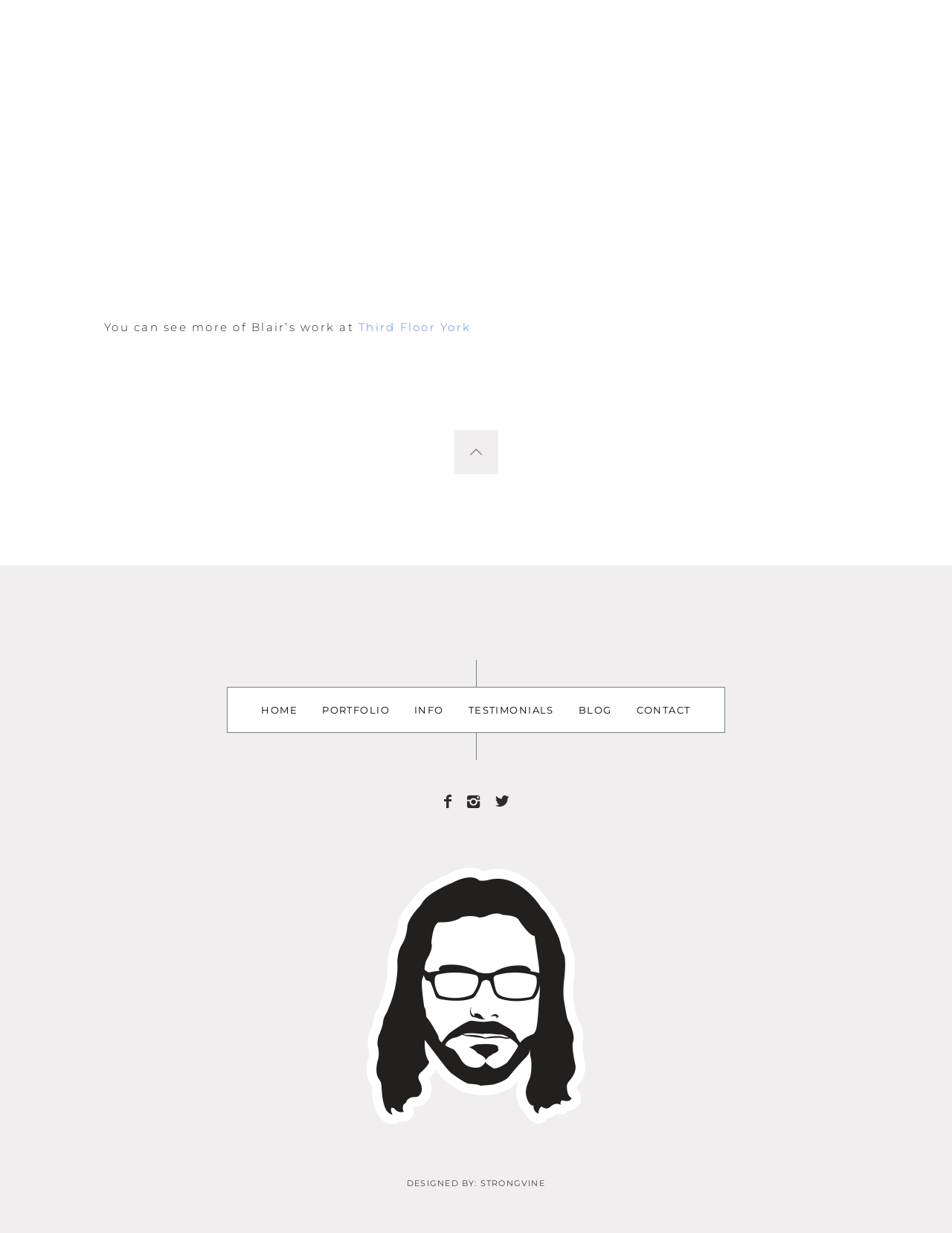Provide a one-word or short-phrase response to the question:
What is the bounding box coordinate of the image on the webpage?

[0.385, 0.704, 0.615, 0.912]